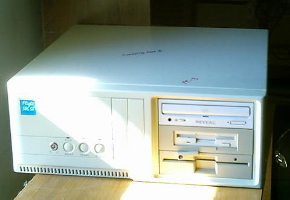Refer to the image and answer the question with as much detail as possible: What was the primary purpose of the PC?

According to the caption, the owner intended to use the PC primarily for communication with bandmates over AOL Instant Messenger.